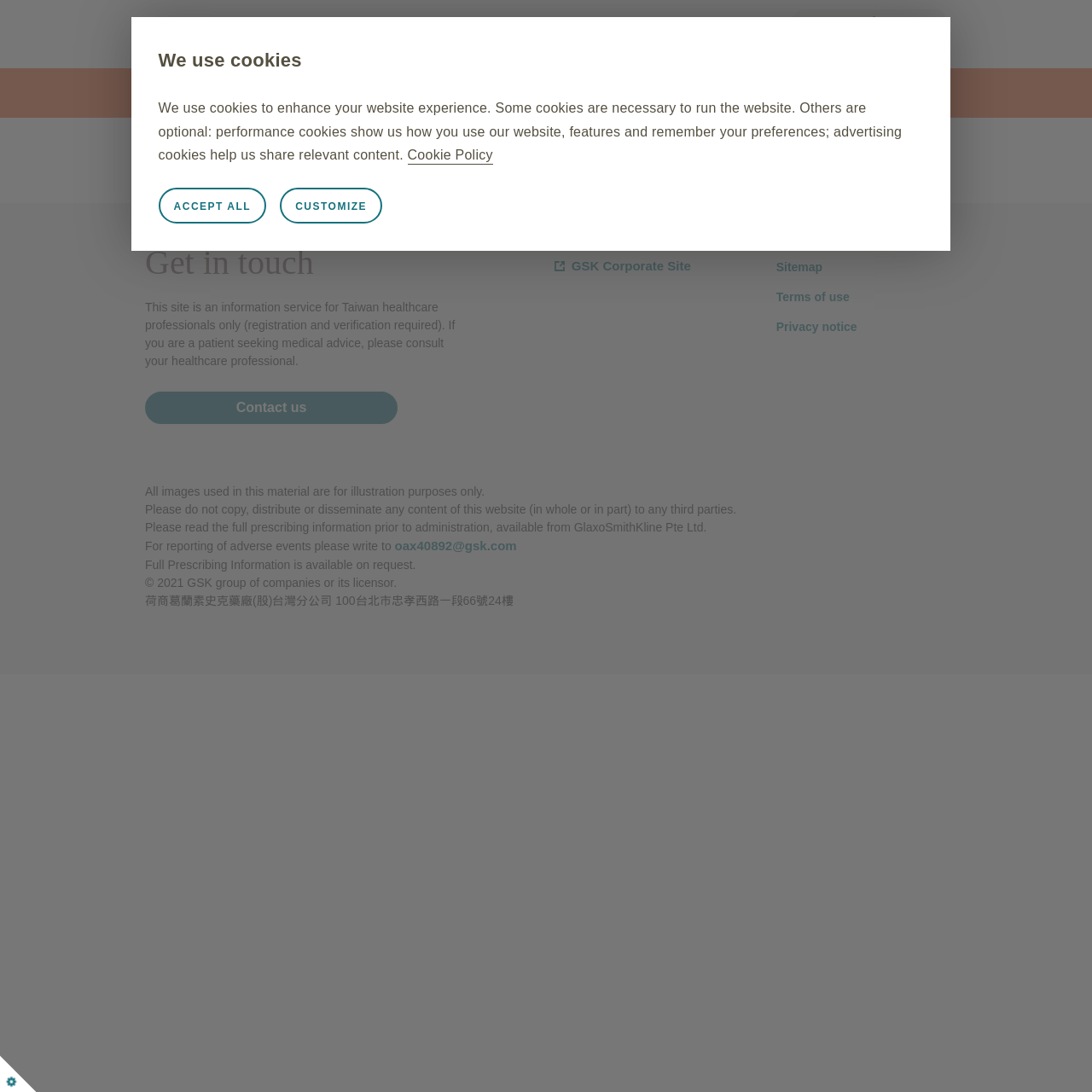Please specify the bounding box coordinates for the clickable region that will help you carry out the instruction: "Report adverse event".

[0.726, 0.009, 0.867, 0.031]